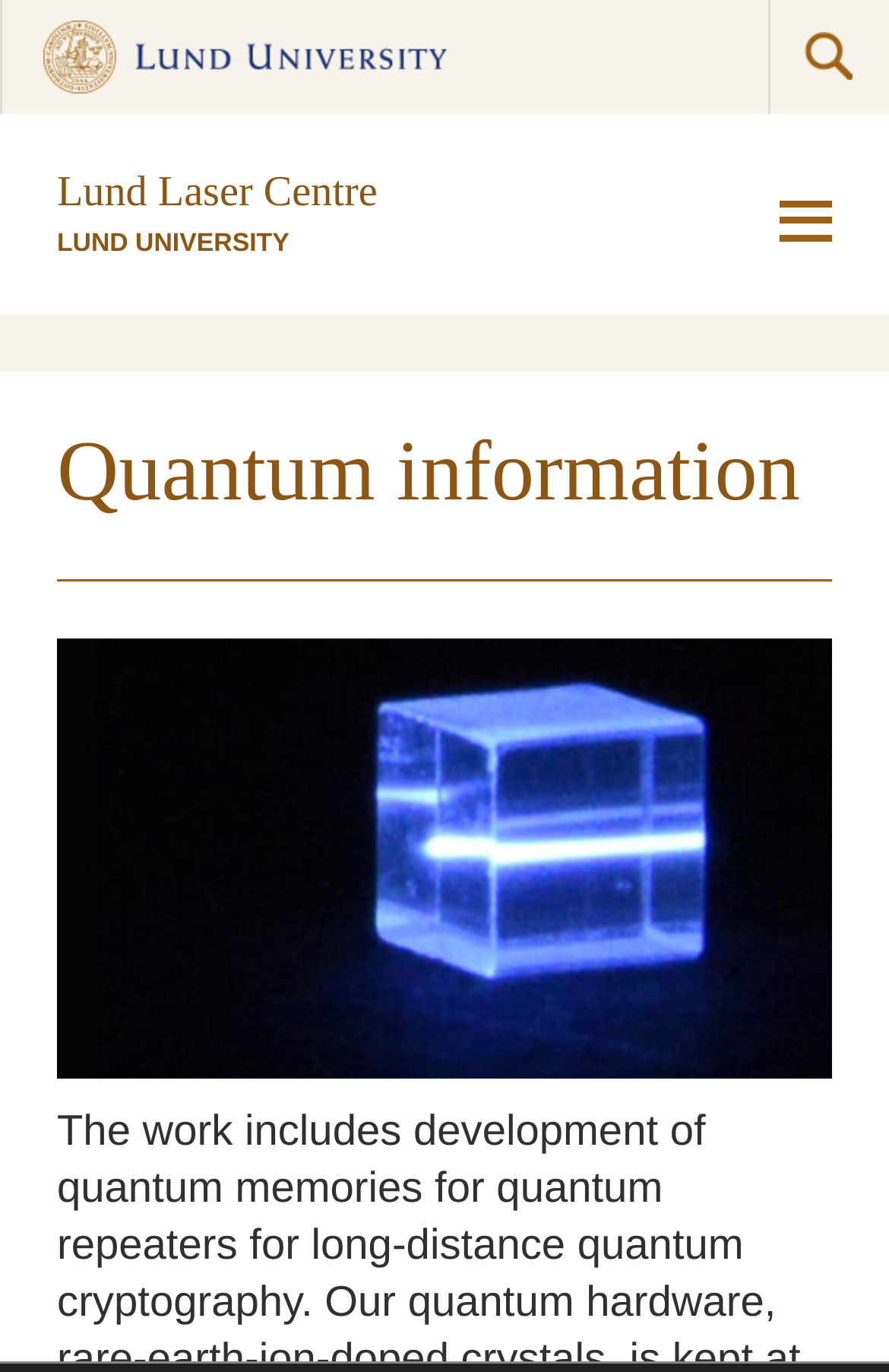Please provide a one-word or short phrase answer to the question:
What is the text of the first heading element?

Lund Laser Centre